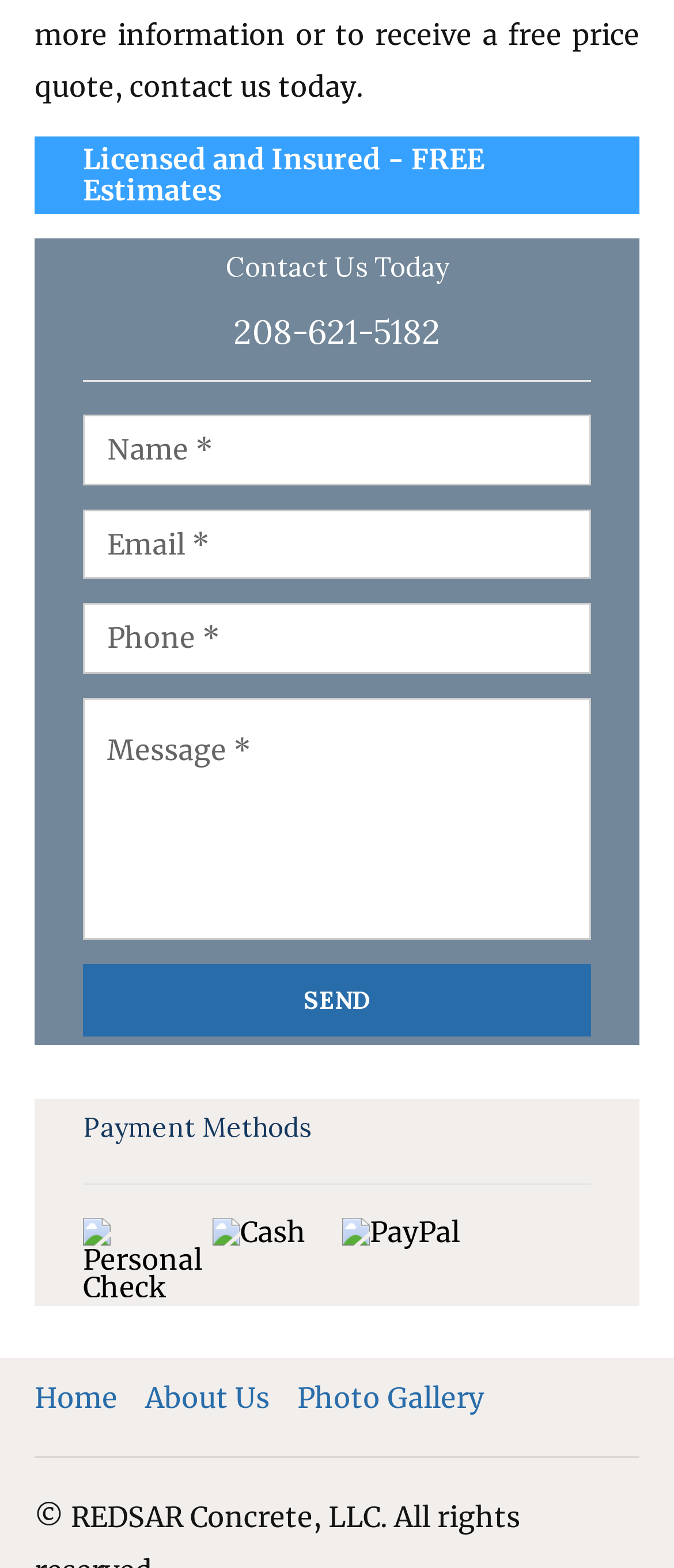Please determine the bounding box coordinates of the section I need to click to accomplish this instruction: "Enter your name".

[0.123, 0.265, 0.877, 0.309]